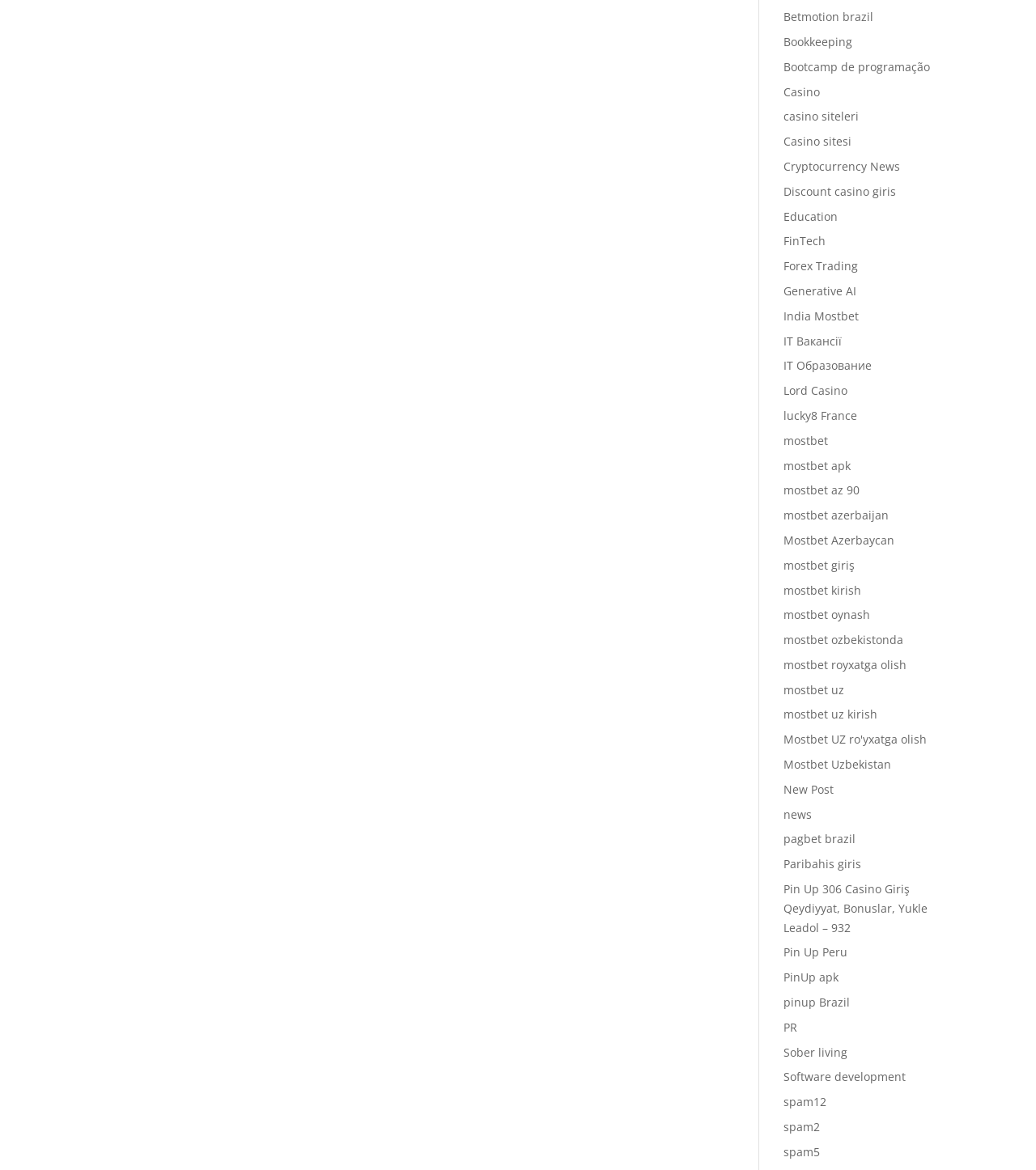What are the main categories on this webpage?
Please respond to the question with as much detail as possible.

Based on the links provided on the webpage, it appears that the main categories are Casino, Education, and FinTech, as there are multiple links related to each of these topics.